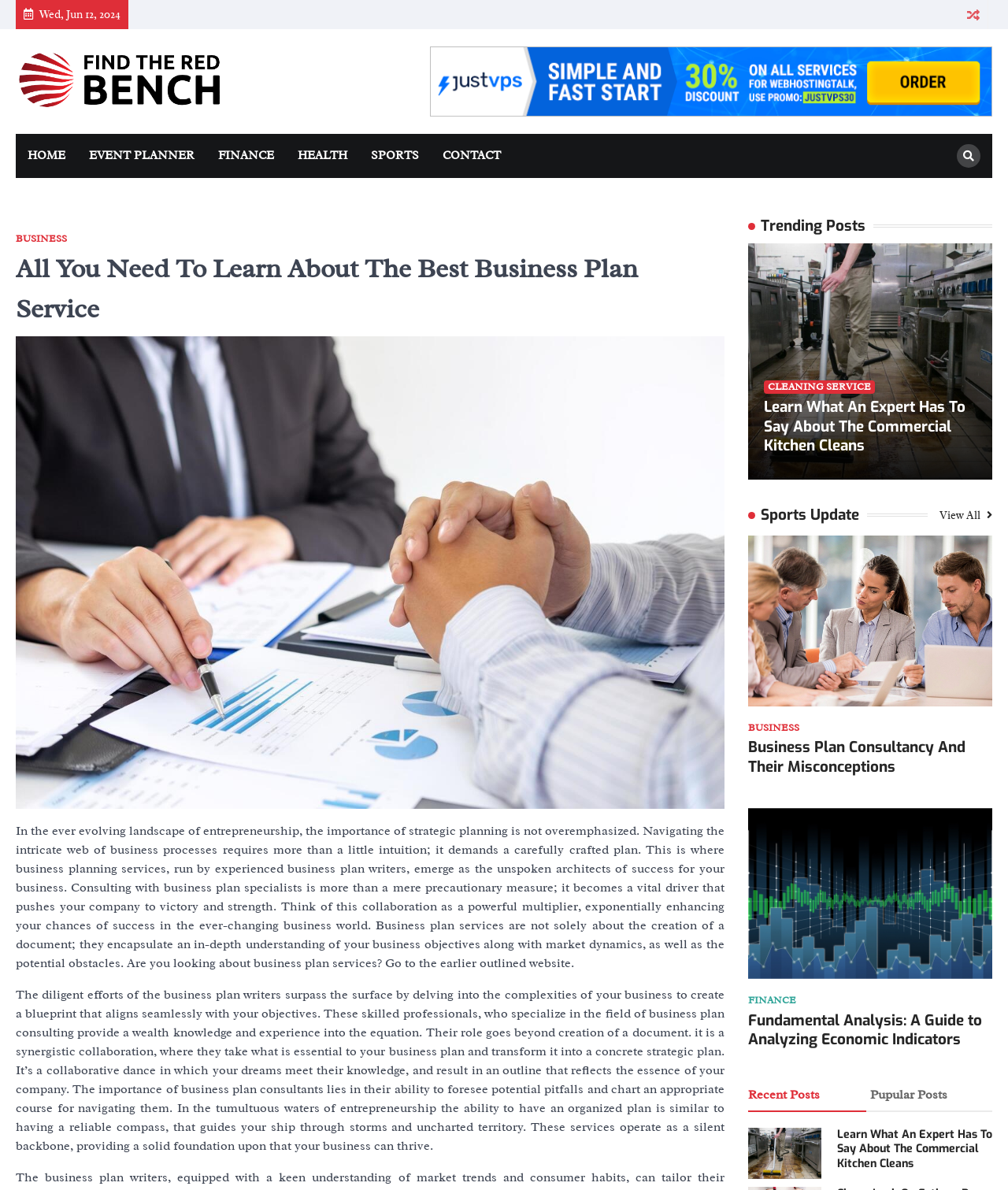Please determine the bounding box coordinates of the area that needs to be clicked to complete this task: 'Read the 'All You Need To Learn About The Best Business Plan Service' article'. The coordinates must be four float numbers between 0 and 1, formatted as [left, top, right, bottom].

[0.016, 0.209, 0.719, 0.276]